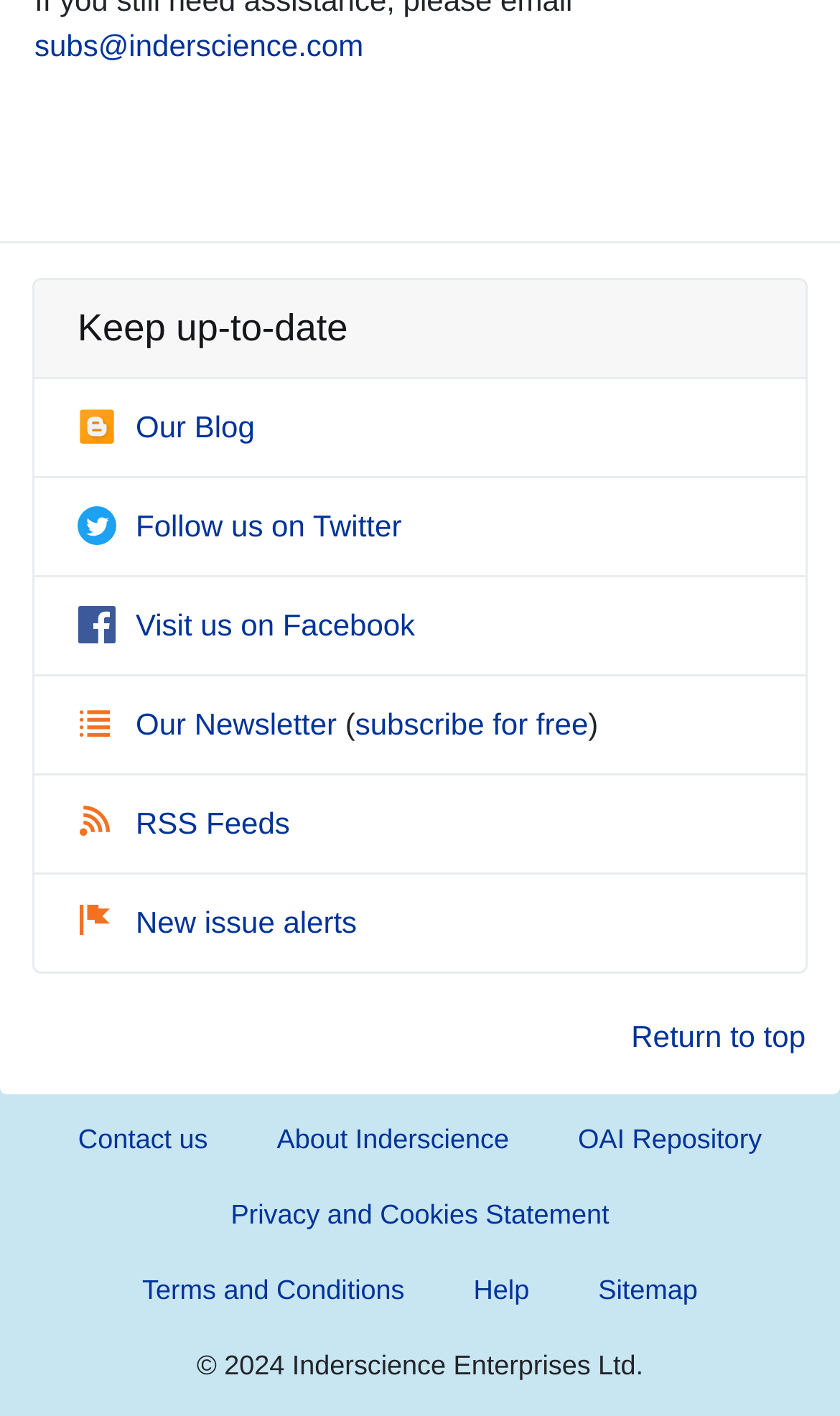Can you specify the bounding box coordinates of the area that needs to be clicked to fulfill the following instruction: "Subscribe to the newsletter"?

[0.423, 0.499, 0.7, 0.523]